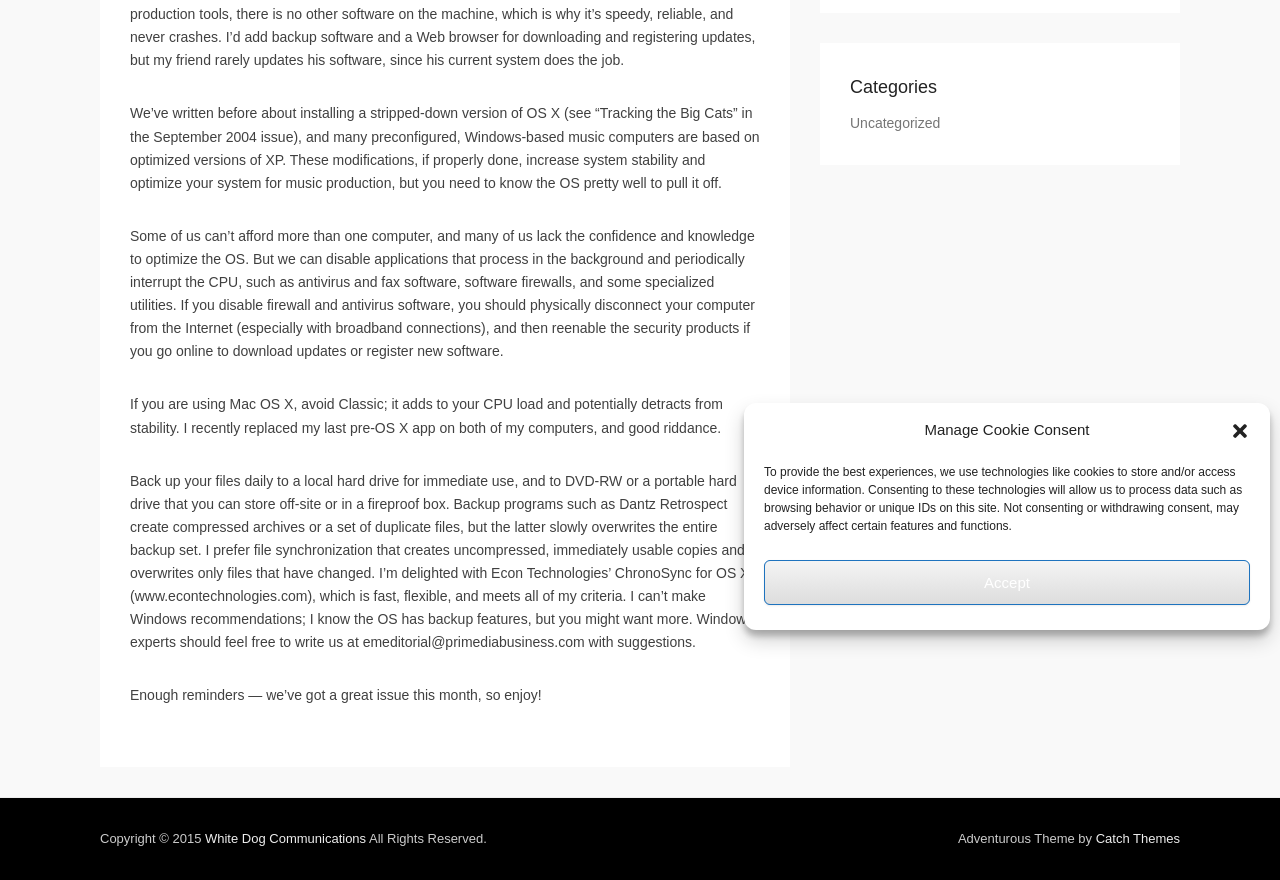Given the following UI element description: "White Dog Communications", find the bounding box coordinates in the webpage screenshot.

[0.16, 0.945, 0.286, 0.962]